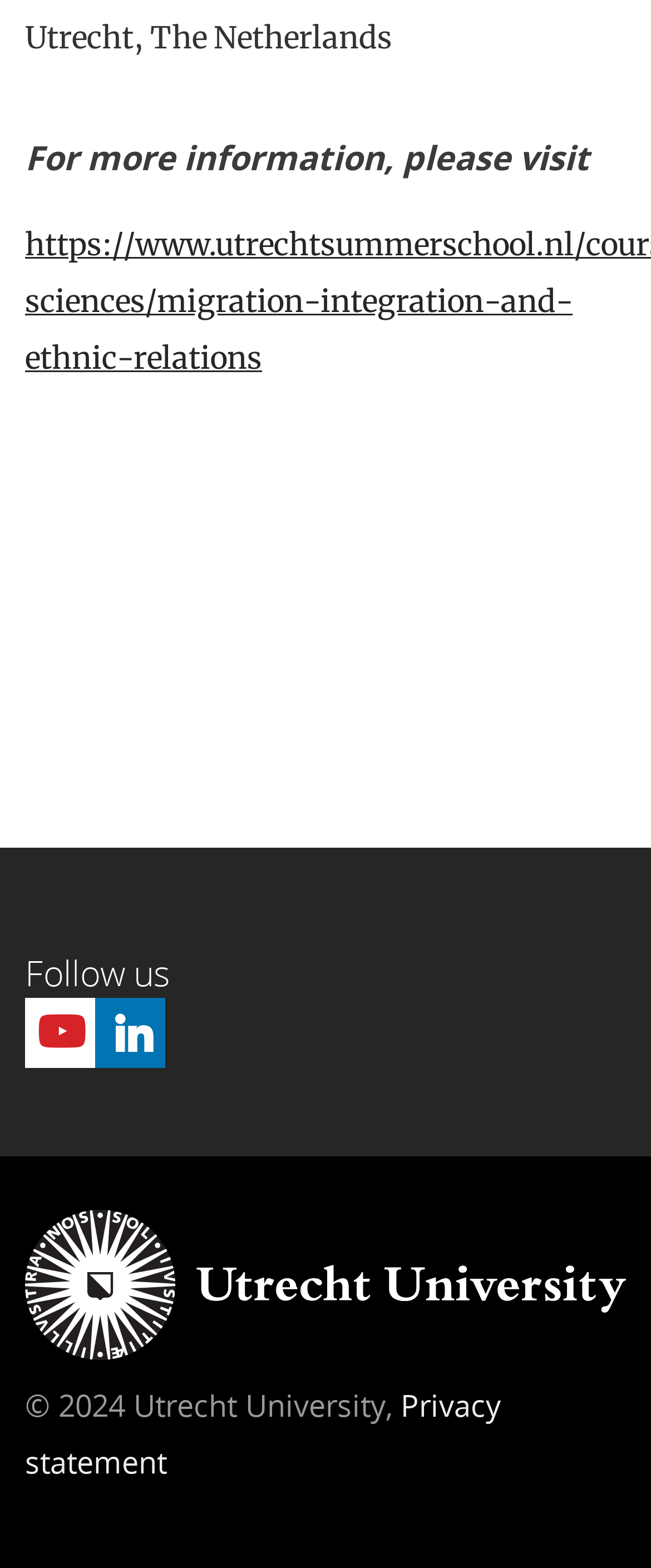Find the bounding box coordinates for the HTML element described as: "Privacy statement". The coordinates should consist of four float values between 0 and 1, i.e., [left, top, right, bottom].

[0.038, 0.883, 0.769, 0.945]